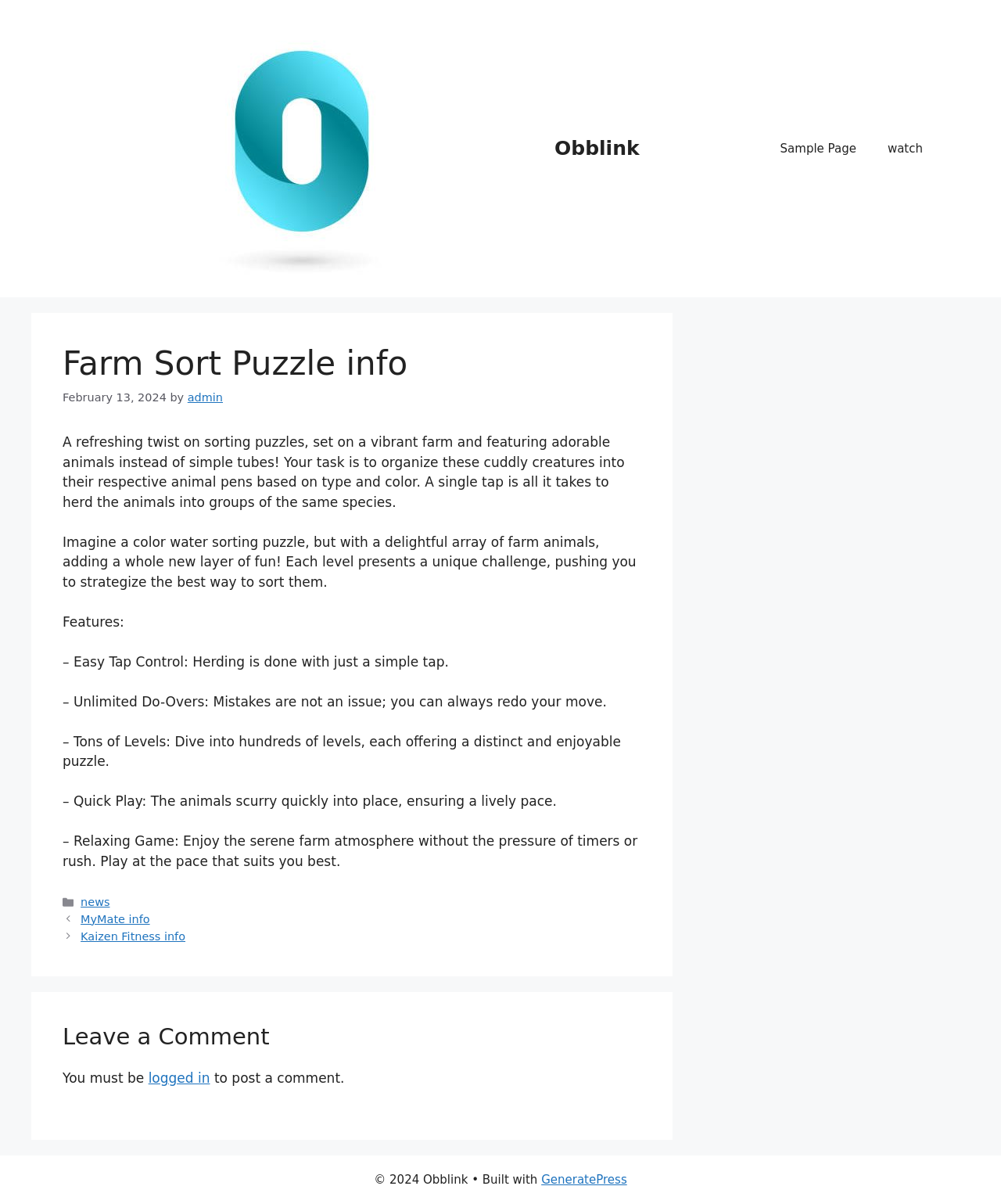Find the bounding box coordinates of the clickable area required to complete the following action: "read Farm Sort Puzzle info".

[0.062, 0.286, 0.641, 0.319]